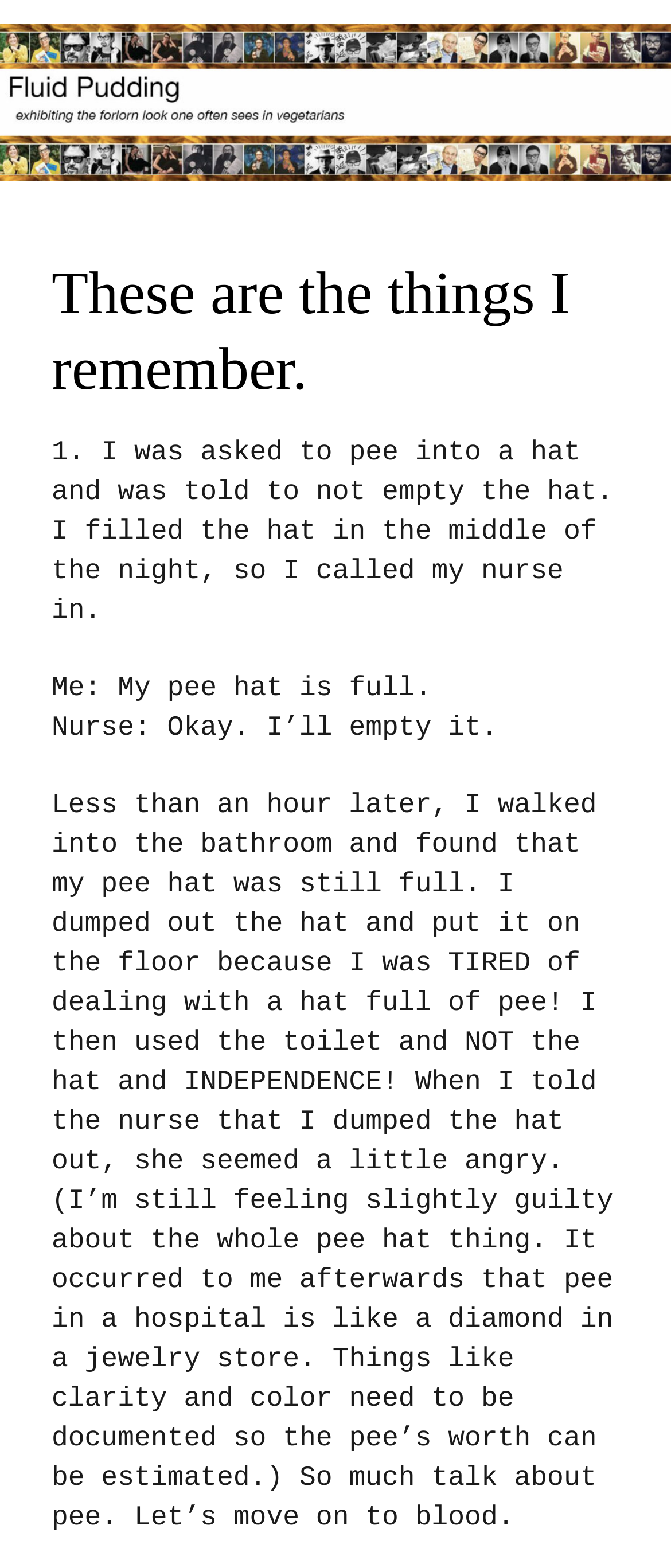Describe all the significant parts and information present on the webpage.

The webpage appears to be a personal blog or journal entry, with a focus on a humorous and relatable anecdote about the author's experience in a hospital. 

At the top of the page, there is a prominent link with the text "Fluid Pudding" which is repeated twice, possibly indicating the title of the blog or the author's name. Below this, there is a large image that spans the width of the page, also with the text "Fluid Pudding". 

The main content of the page is a series of paragraphs that tell a story about the author's experience with a "pee hat" in the hospital. The text is divided into several blocks, with each block containing a few sentences. The story is written in a conversational tone, with the author sharing their thoughts and feelings about the experience. 

The first paragraph sets the scene, describing the author's initial encounter with the pee hat. The subsequent paragraphs continue the story, with the author sharing their interactions with the nurse and their eventual decision to dump out the hat. The text also includes some humorous asides and reflections, such as the author's realization that pee in a hospital is valuable and needs to be documented. 

Overall, the webpage has a lighthearted and humorous tone, with a focus on storytelling and personal reflection.